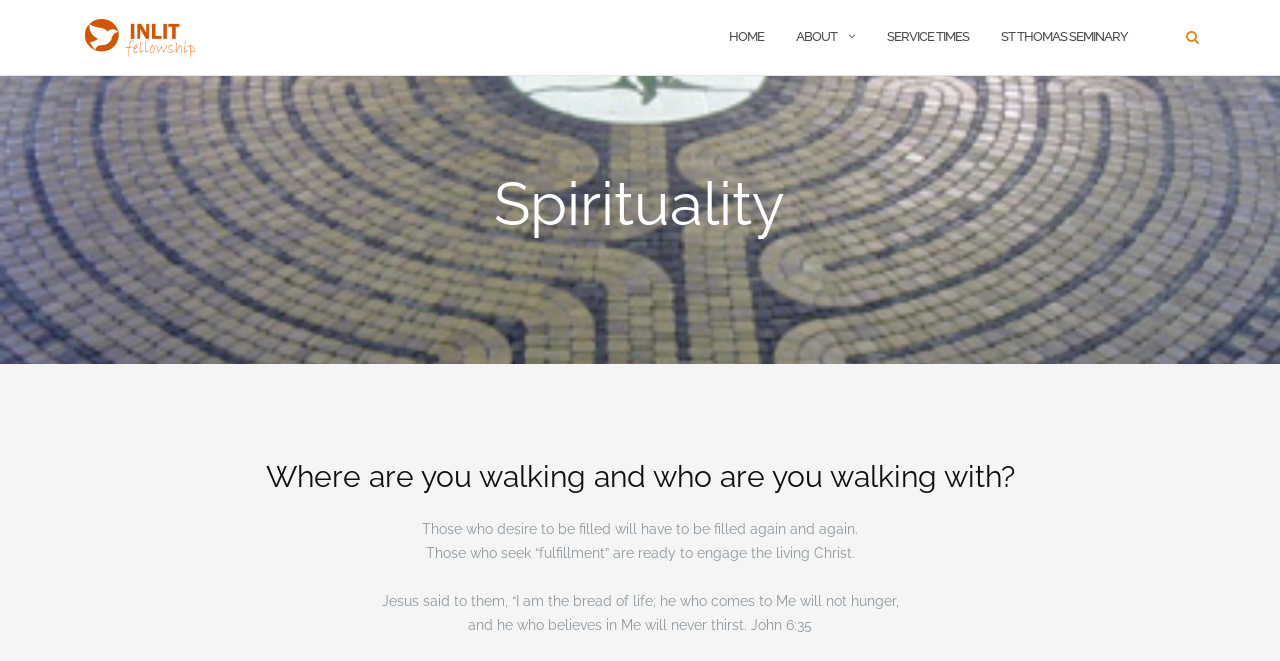What is the topic of the main heading?
Please answer using one word or phrase, based on the screenshot.

Spirituality